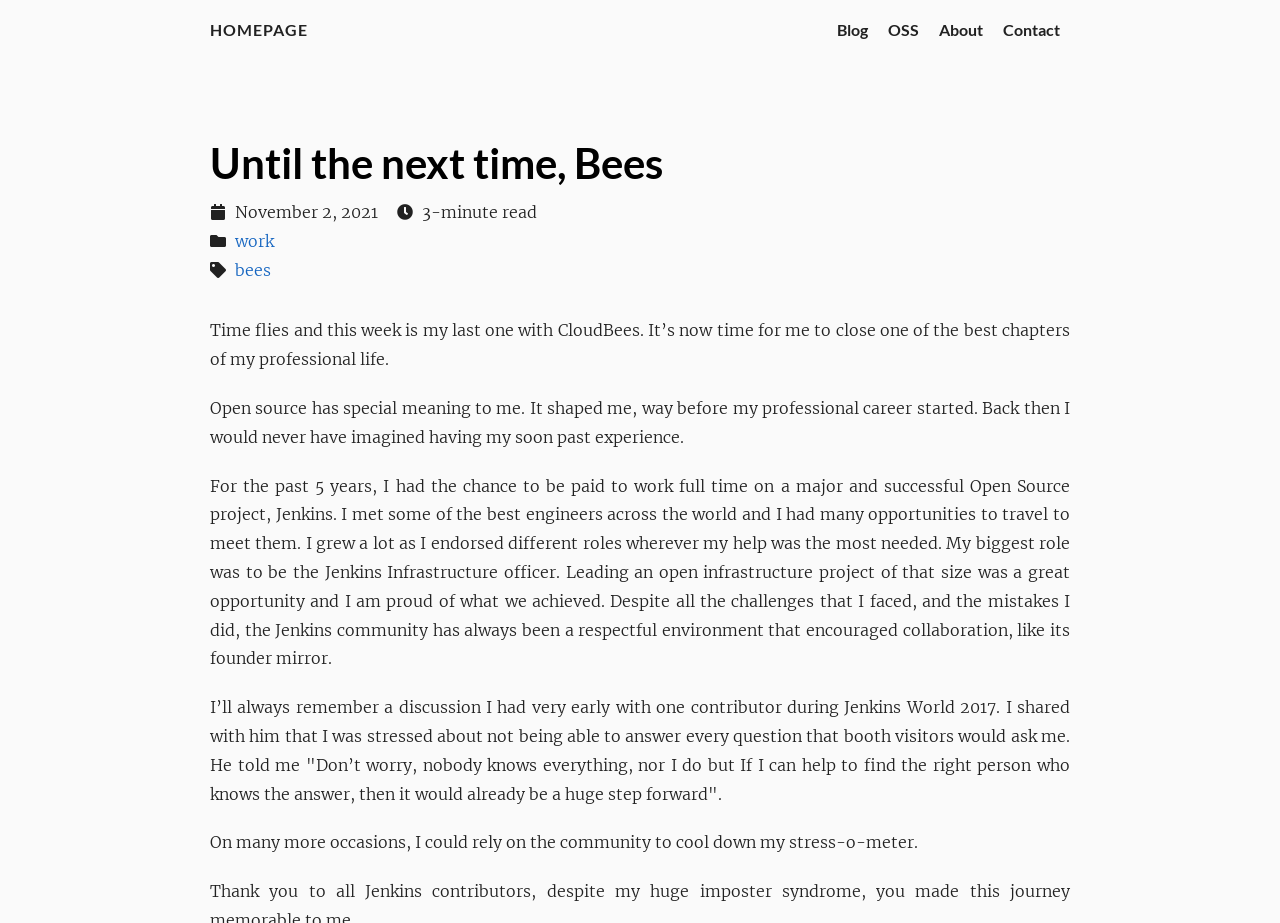Based on the image, provide a detailed and complete answer to the question: 
How long does it take to read the article?

The author mentions in the webpage that '3-minute read' which indicates that it takes 3 minutes to read the article.